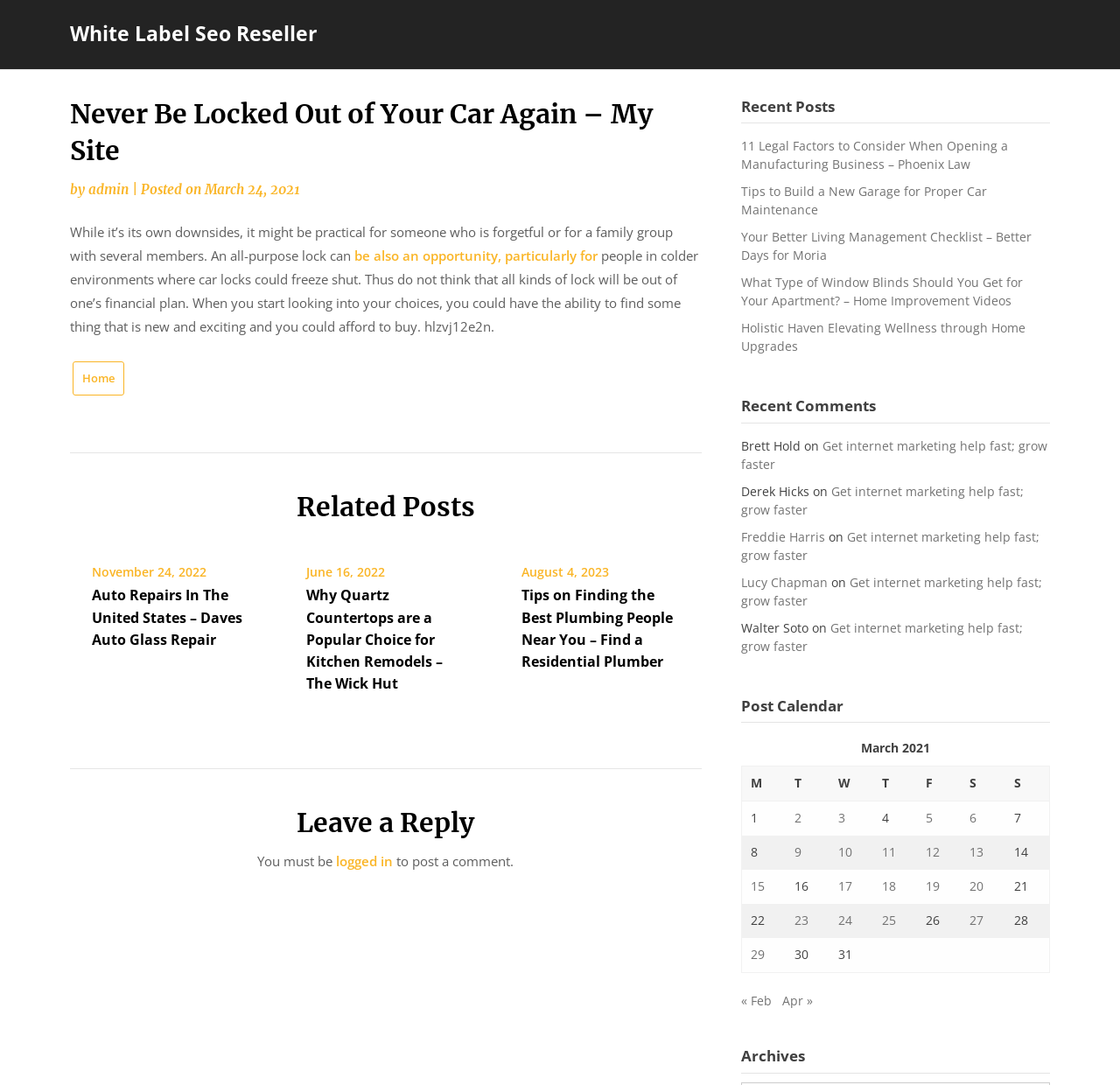Predict the bounding box coordinates of the area that should be clicked to accomplish the following instruction: "Filter by Most Recent". The bounding box coordinates should consist of four float numbers between 0 and 1, i.e., [left, top, right, bottom].

None